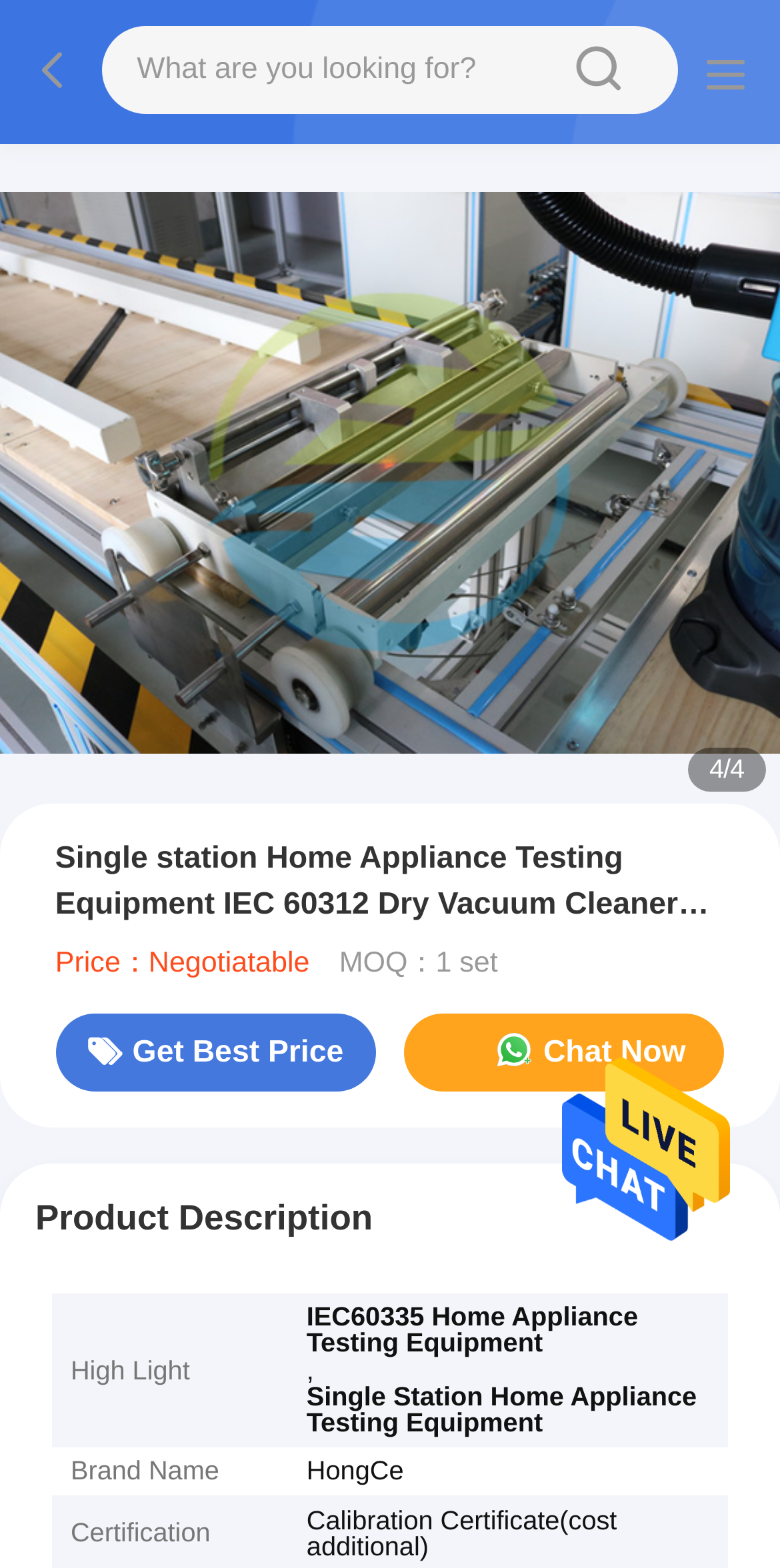Respond to the following question with a brief word or phrase:
What is the minimum order quantity?

1 set